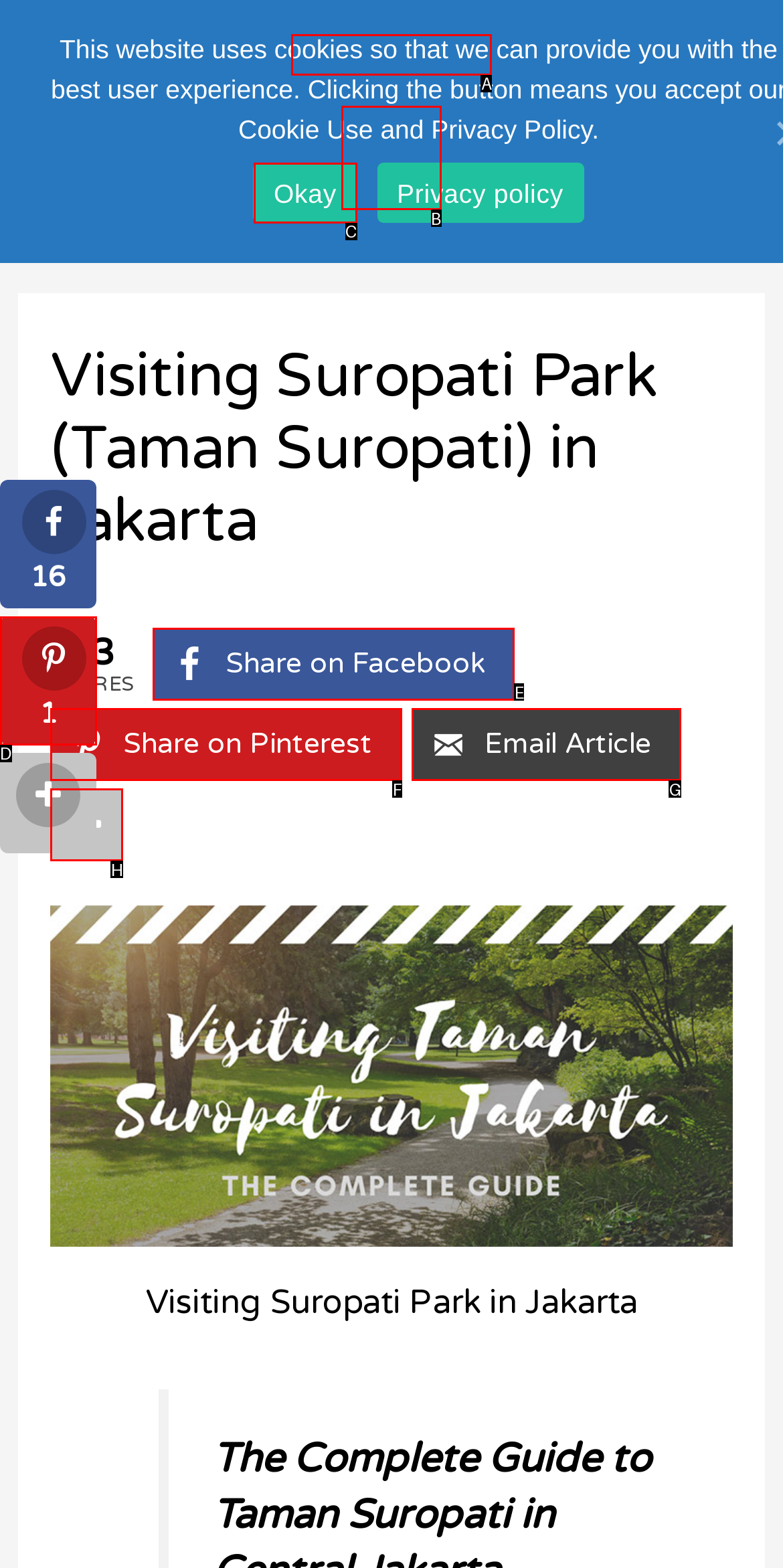Find the option you need to click to complete the following instruction: Click on Jakarta Travel Guide
Answer with the corresponding letter from the choices given directly.

A